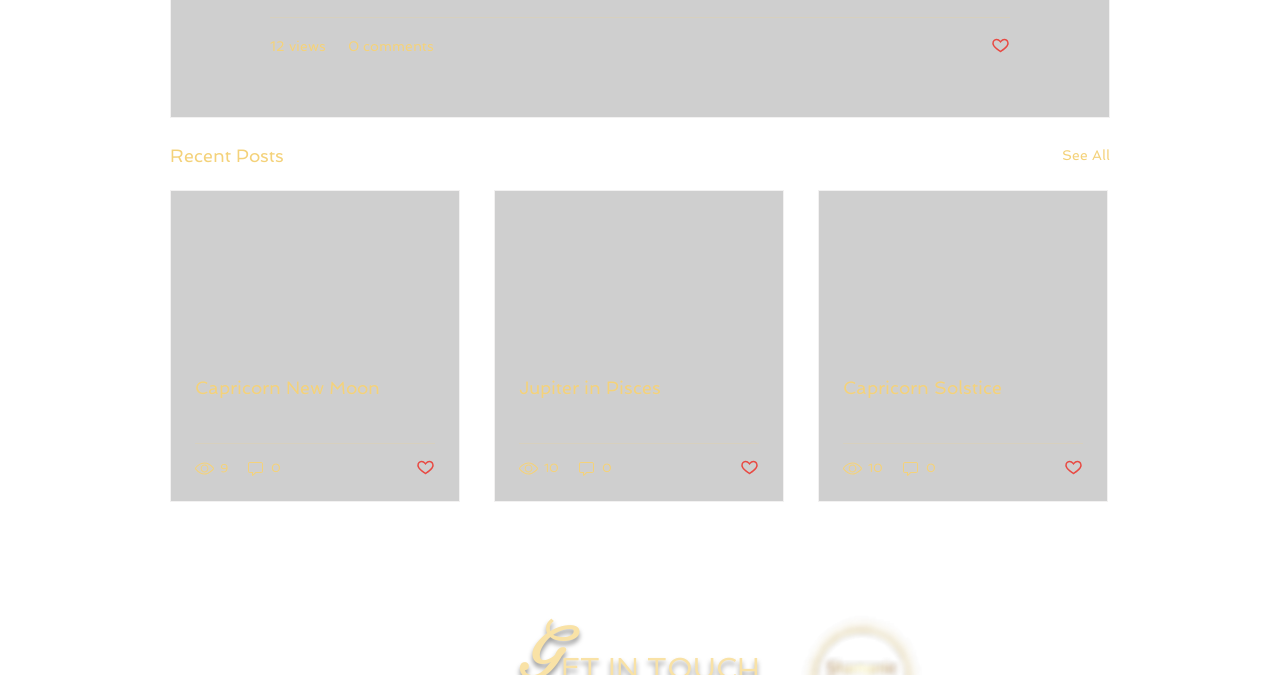Please provide the bounding box coordinates for the element that needs to be clicked to perform the following instruction: "See all posts". The coordinates should be given as four float numbers between 0 and 1, i.e., [left, top, right, bottom].

[0.83, 0.209, 0.867, 0.252]